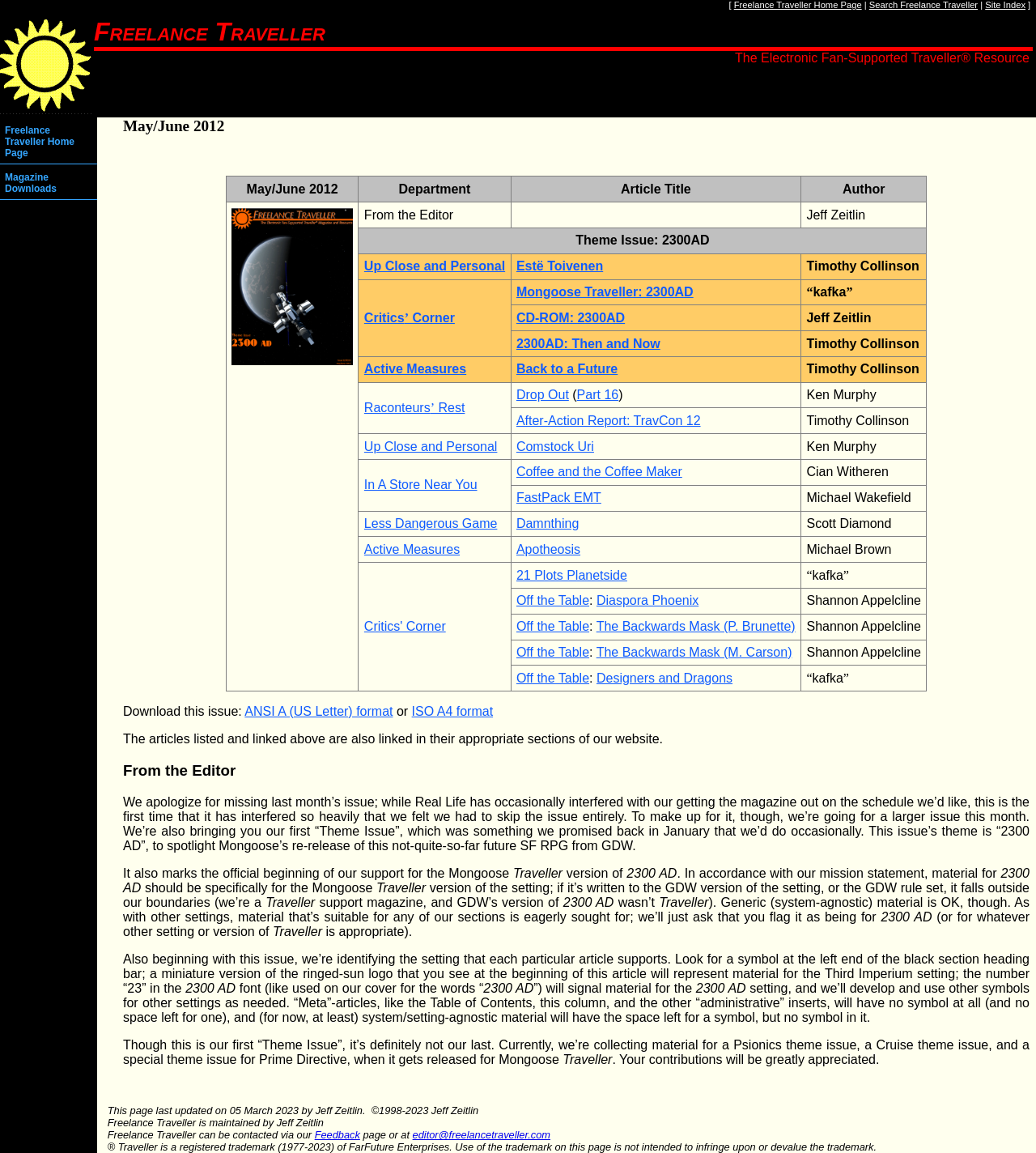Please specify the bounding box coordinates of the clickable section necessary to execute the following command: "Search Freelance Traveller".

[0.839, 0.0, 0.944, 0.008]